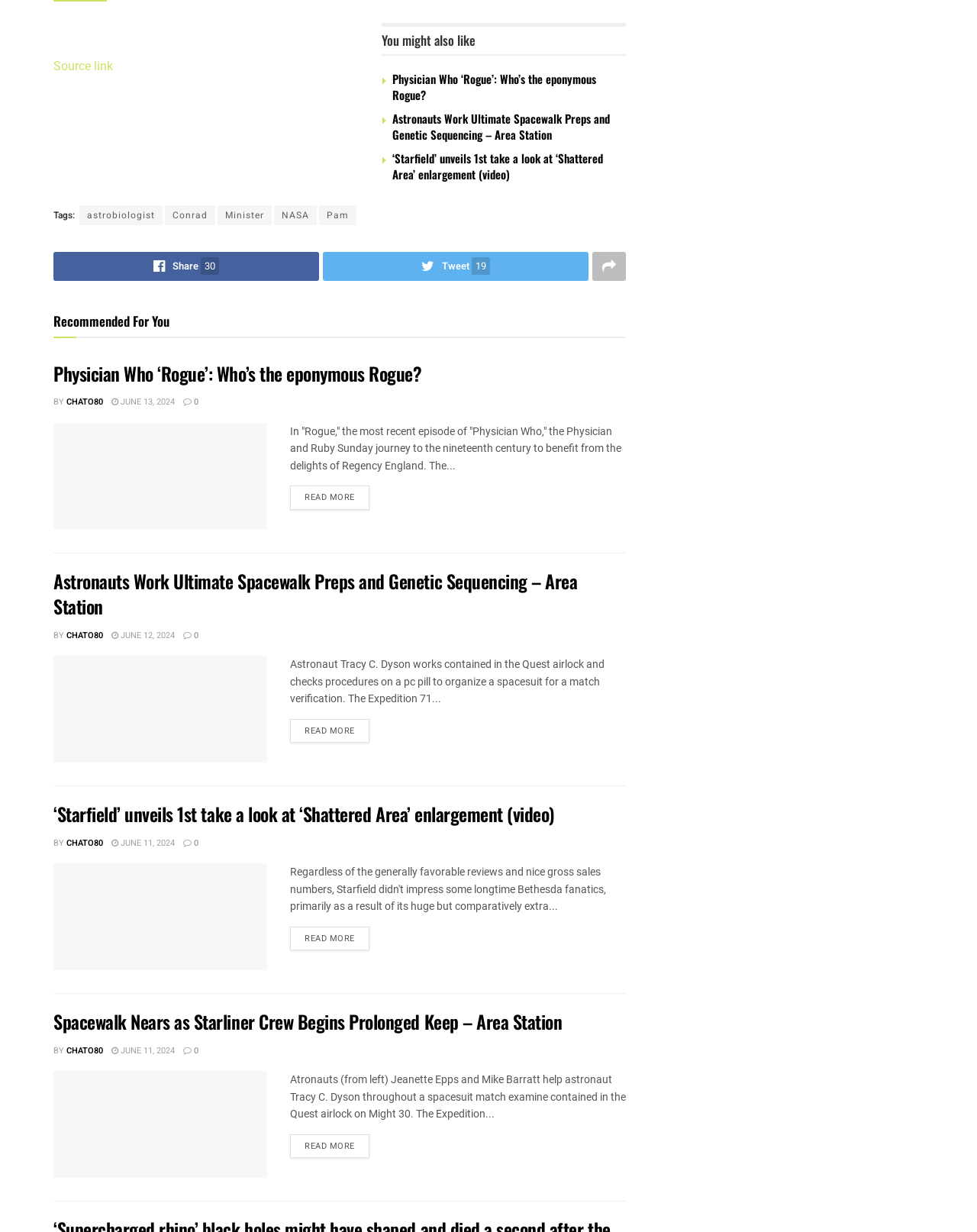Please find the bounding box for the following UI element description. Provide the coordinates in (top-left x, top-left y, bottom-right x, bottom-right y) format, with values between 0 and 1: Minister

[0.223, 0.167, 0.278, 0.183]